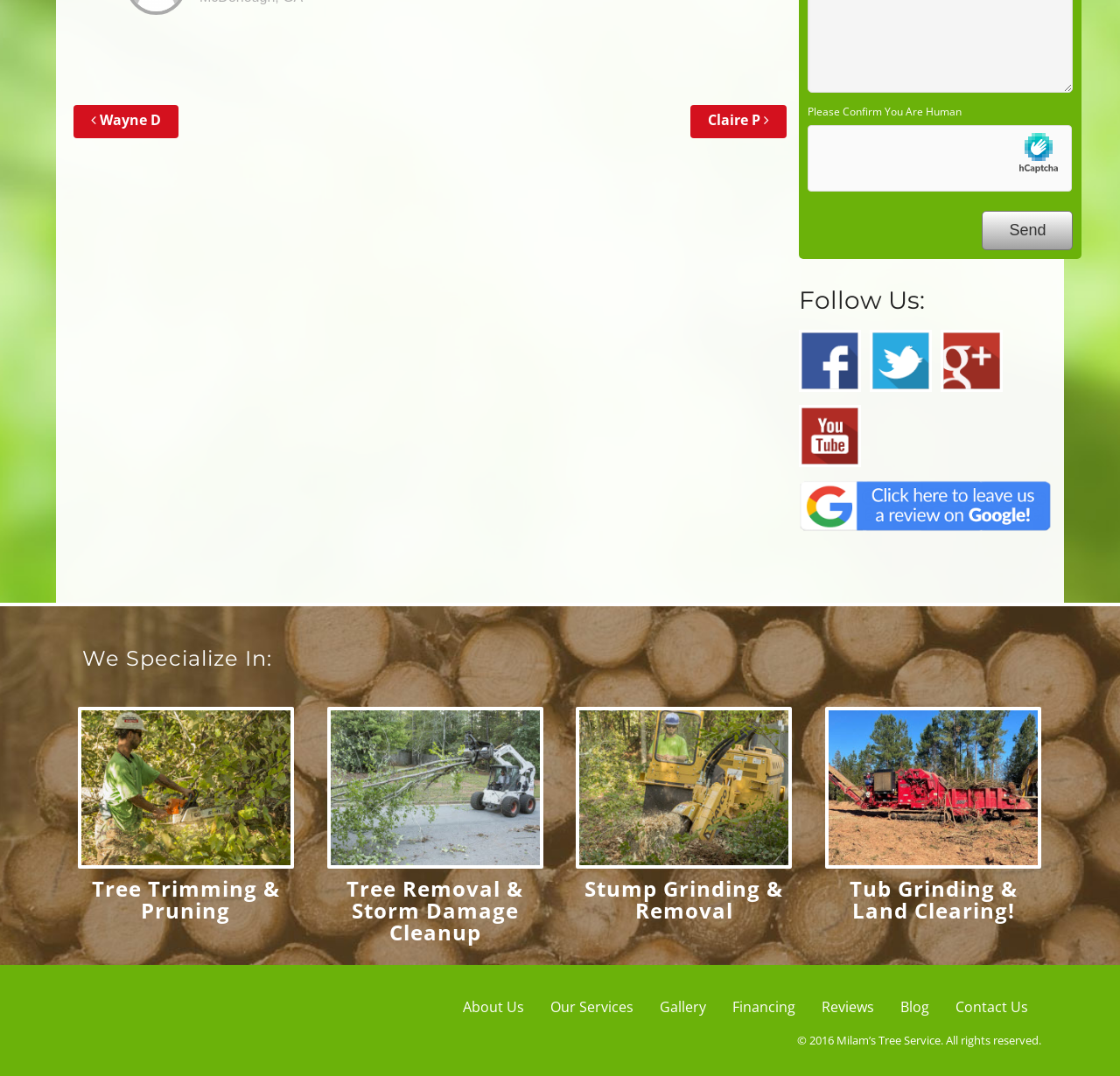How many navigation links are there?
Based on the image, provide your answer in one word or phrase.

7